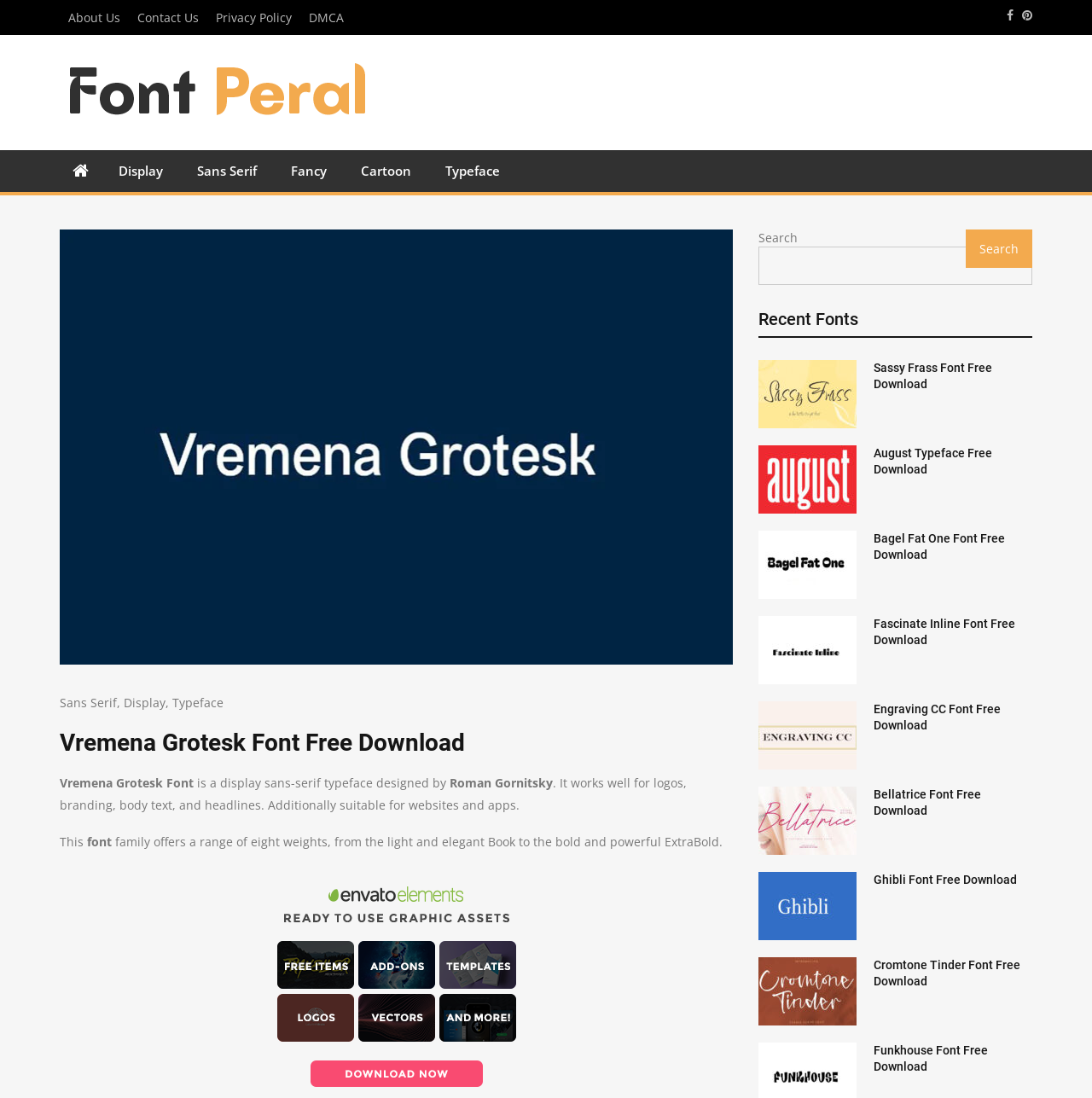From the element description Privacy Policy, predict the bounding box coordinates of the UI element. The coordinates must be specified in the format (top-left x, top-left y, bottom-right x, bottom-right y) and should be within the 0 to 1 range.

[0.19, 0.008, 0.275, 0.024]